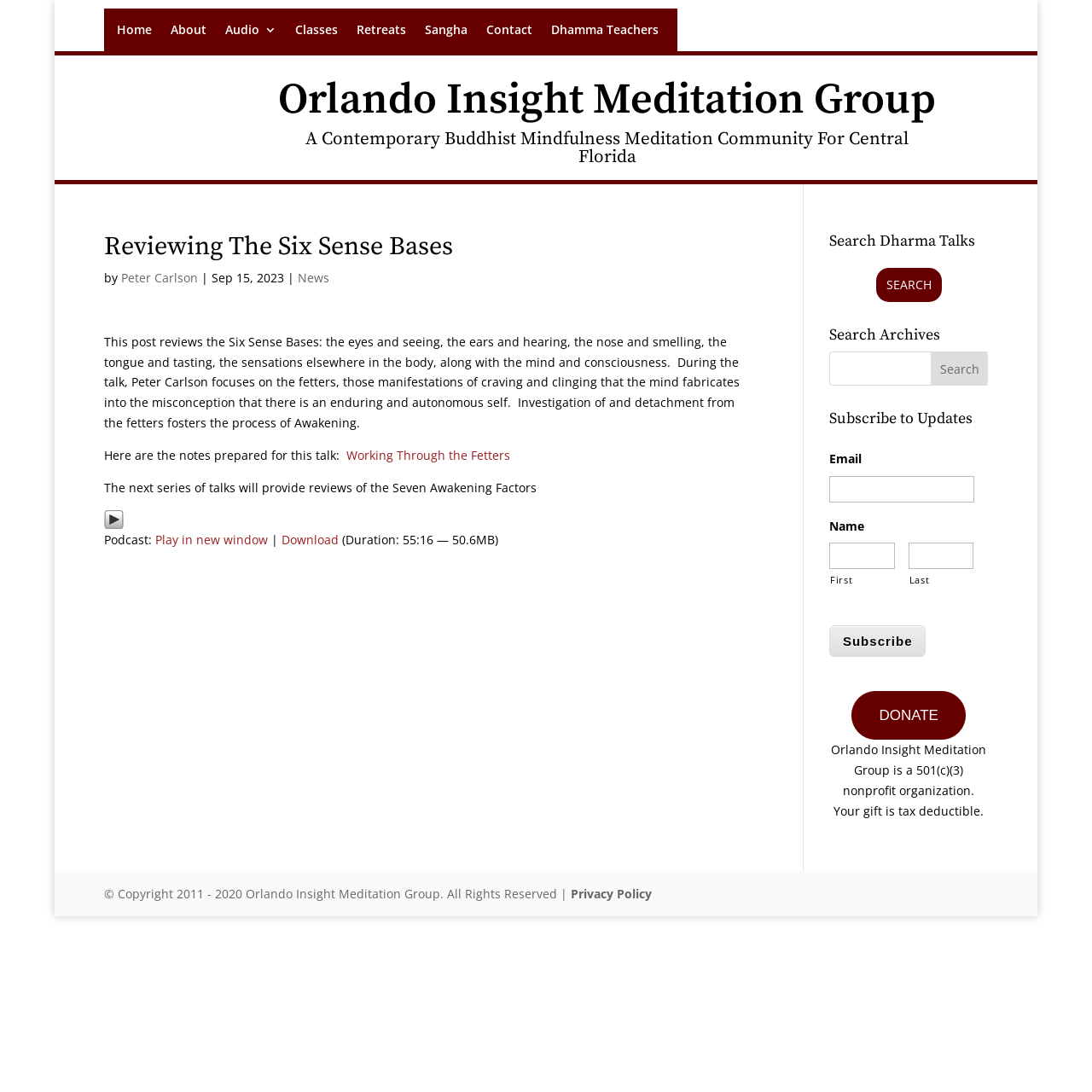Identify the bounding box of the UI component described as: "Privacy Policy".

[0.522, 0.811, 0.597, 0.826]